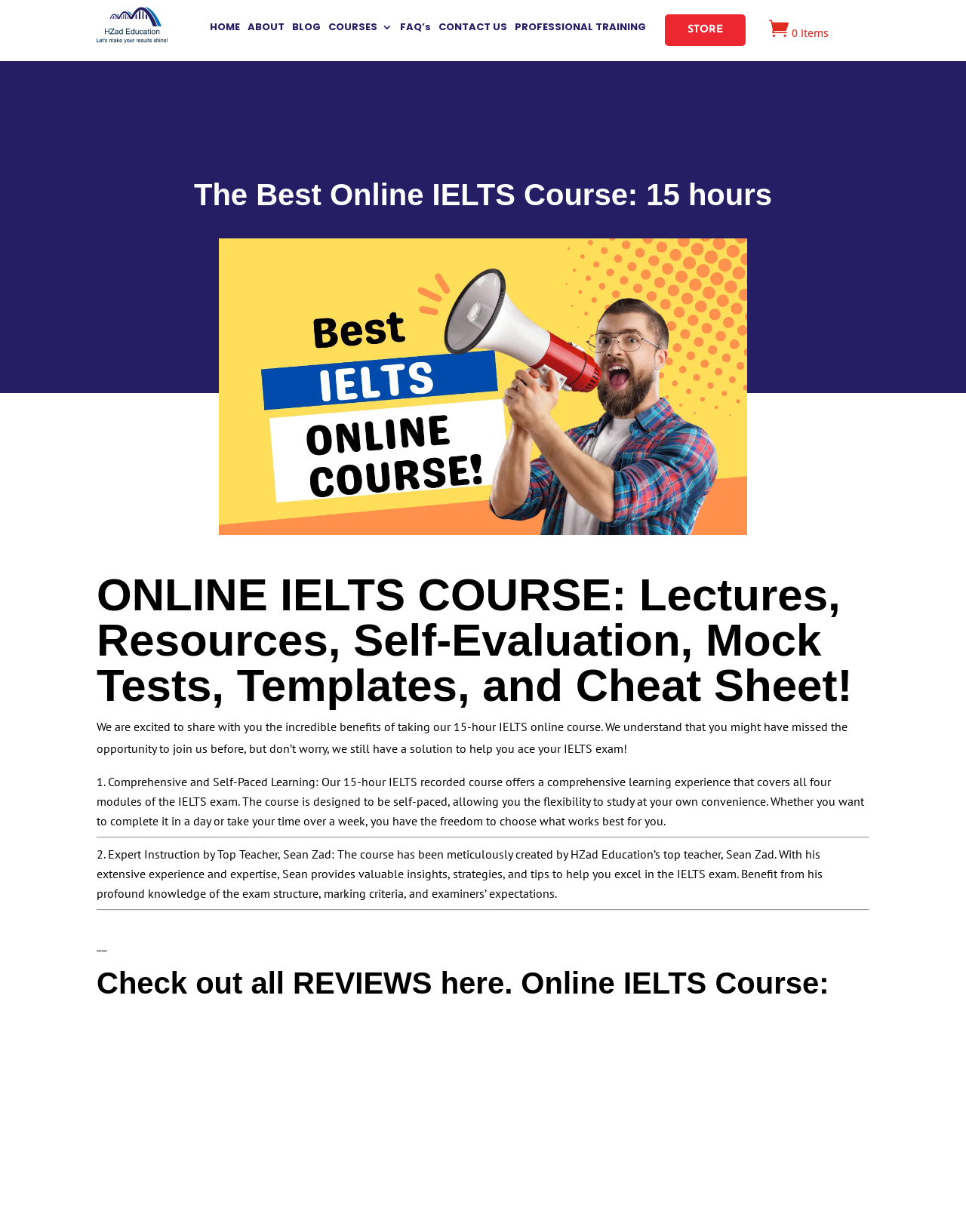What is the main topic of this webpage?
Refer to the screenshot and answer in one word or phrase.

IELTS Course